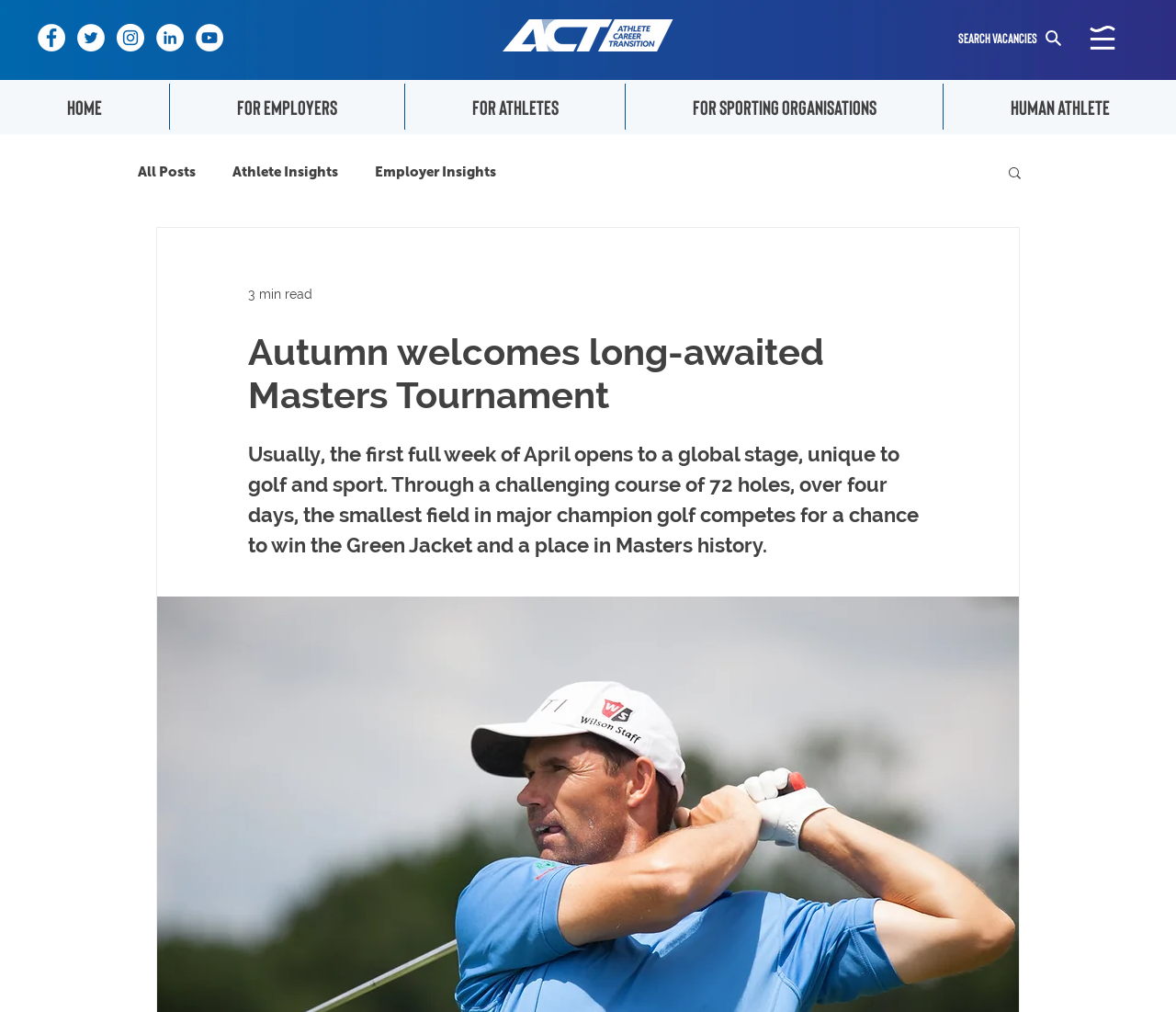Can you determine the bounding box coordinates of the area that needs to be clicked to fulfill the following instruction: "Read the Archives"?

None